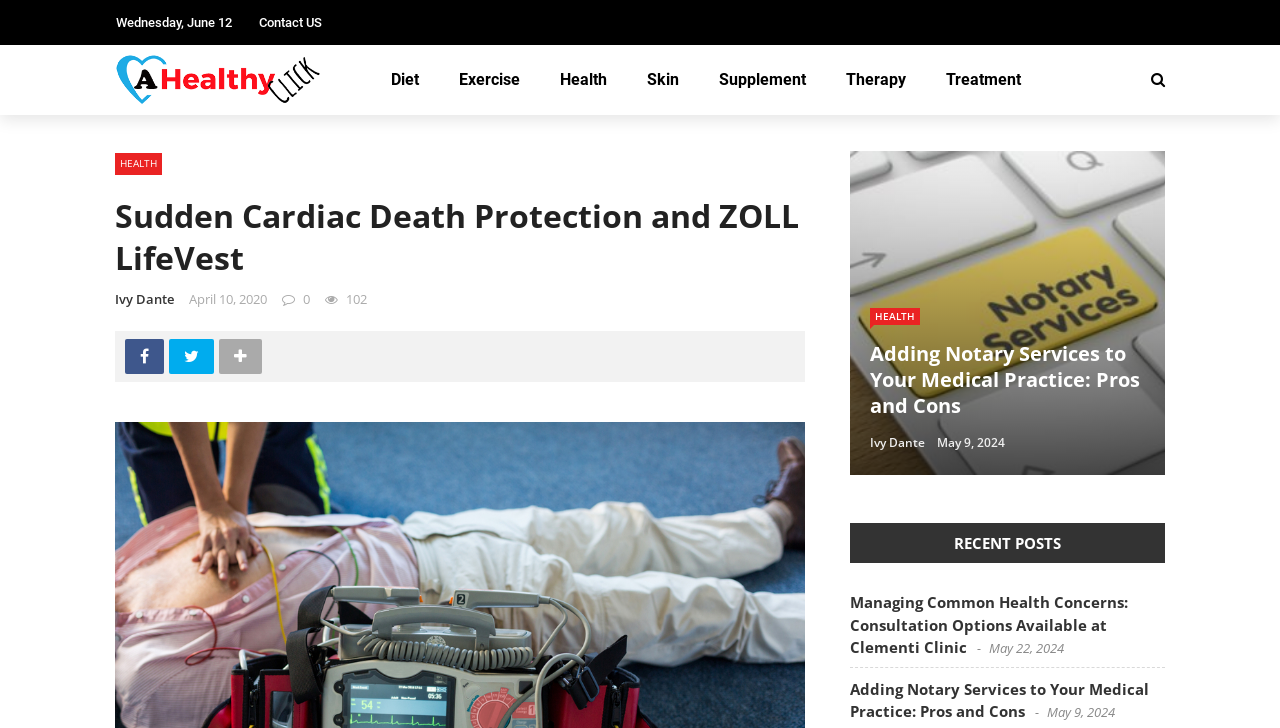Please locate the UI element described by "parent_node: Colour Setup title="Colour Setup"" and provide its bounding box coordinates.

None